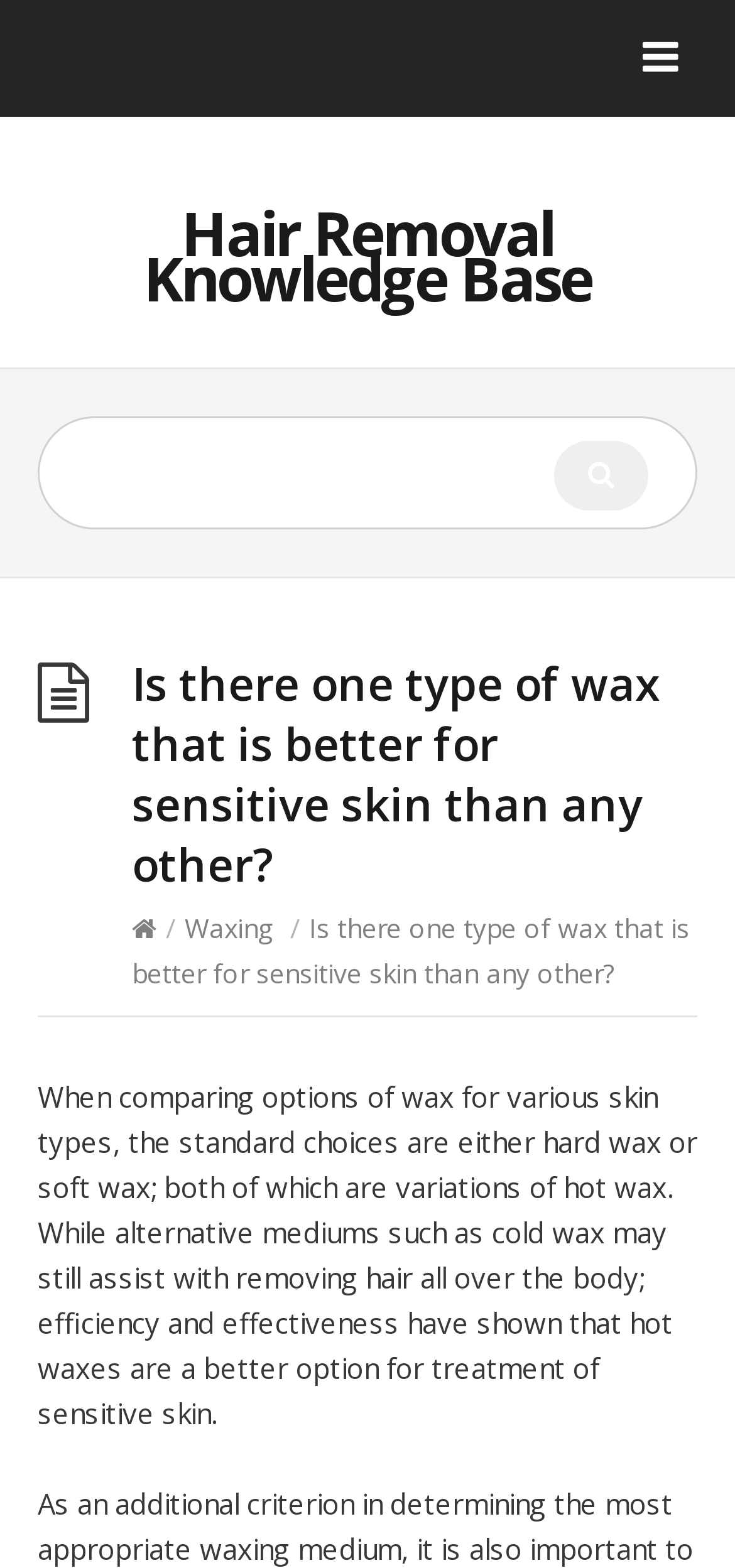Respond with a single word or phrase:
What is the purpose of the search box?

To search the knowledge base